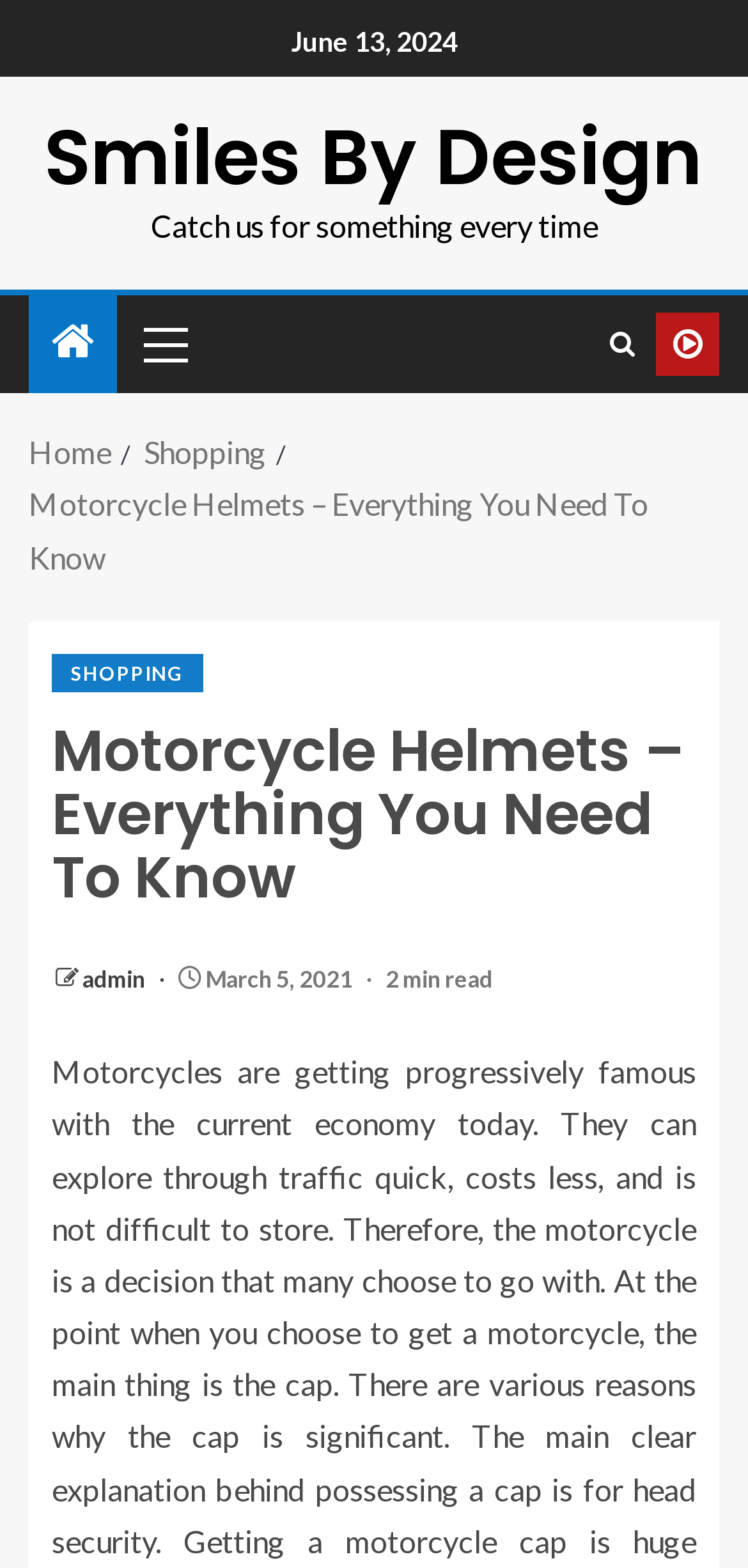Identify the bounding box coordinates for the region to click in order to carry out this instruction: "check admin". Provide the coordinates using four float numbers between 0 and 1, formatted as [left, top, right, bottom].

[0.11, 0.615, 0.2, 0.633]